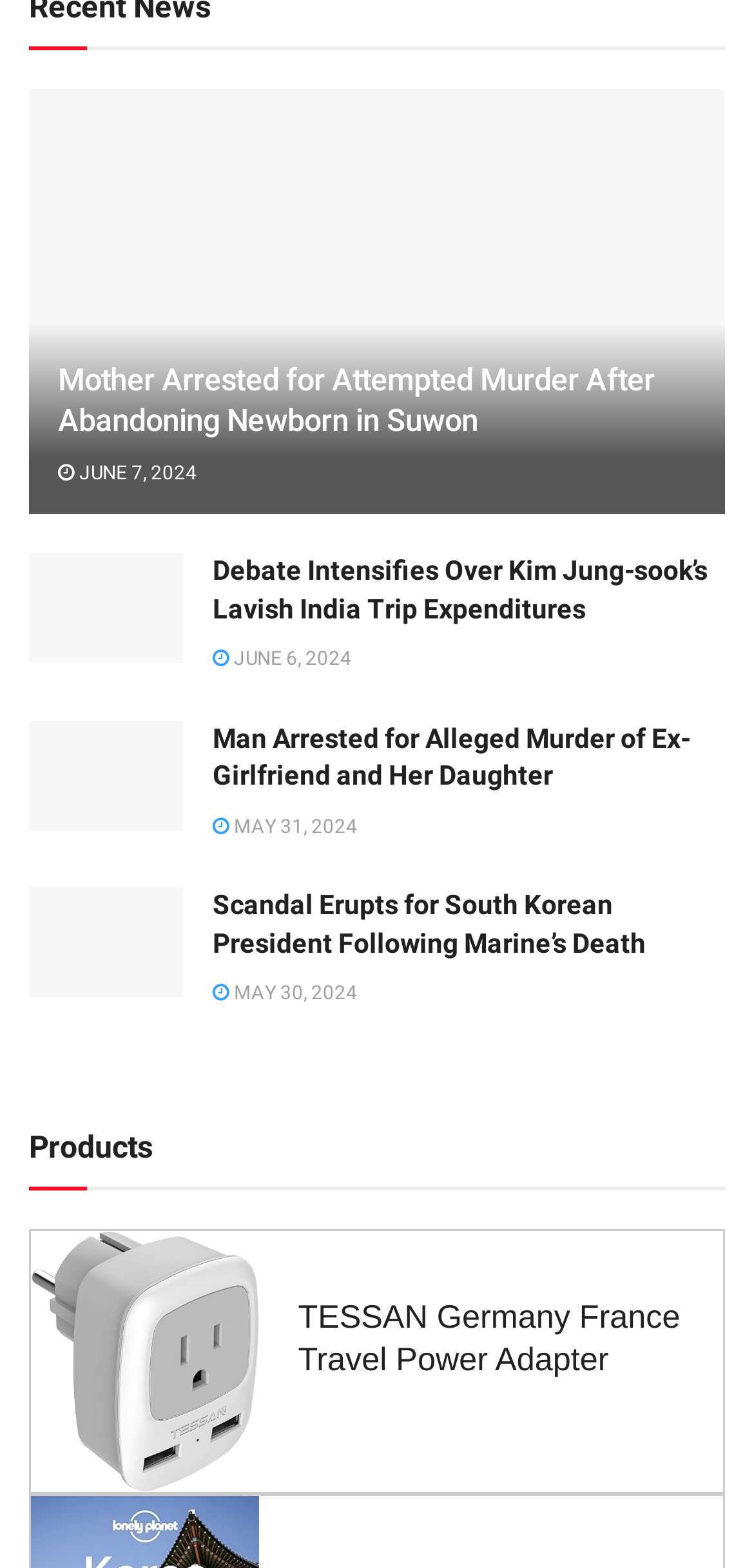How many images are on this webpage?
Look at the image and answer the question with a single word or phrase.

5